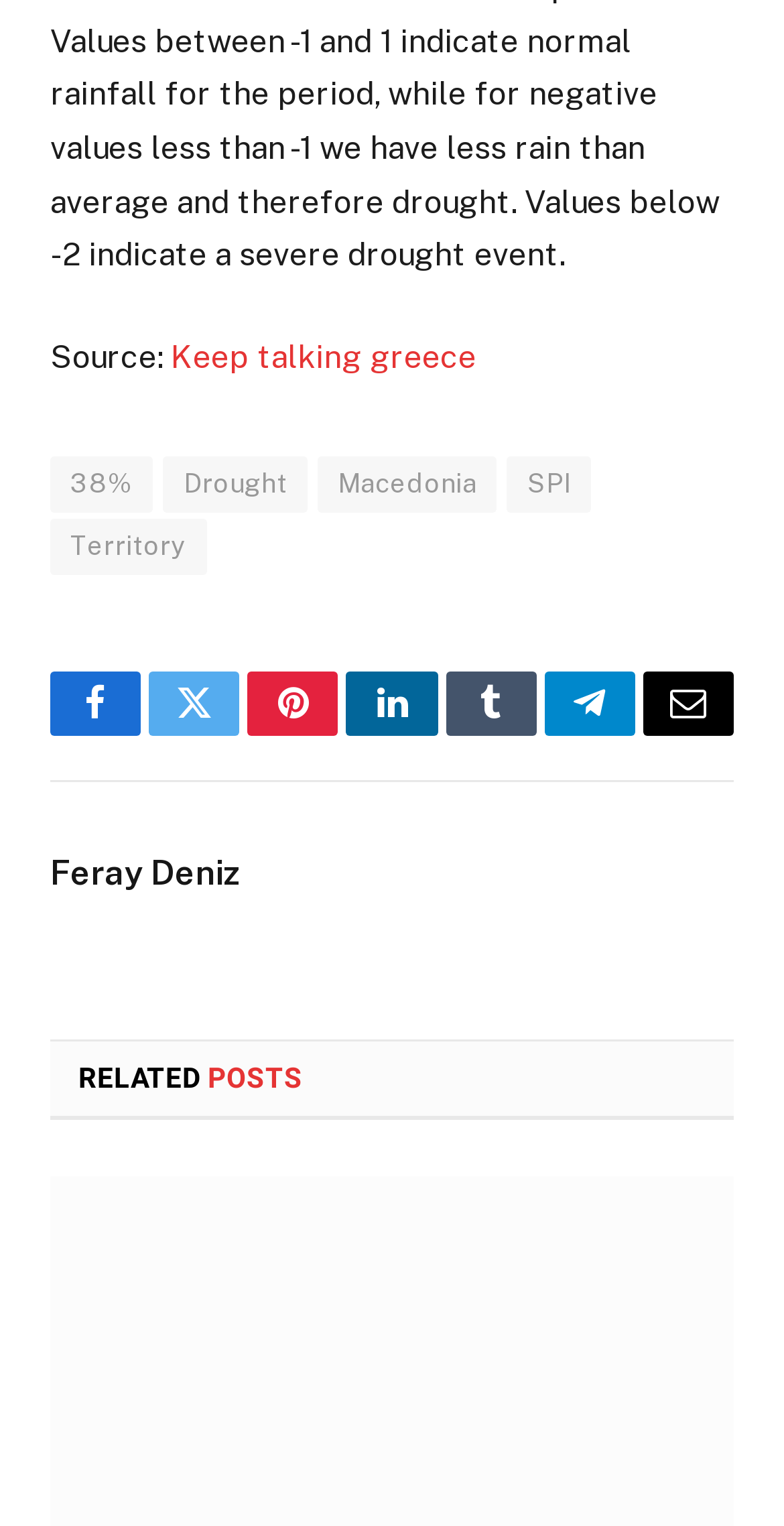Who is the author of the post?
Deliver a detailed and extensive answer to the question.

The author of the post is Feray Deniz, whose name is mentioned near the bottom of the webpage as a link.